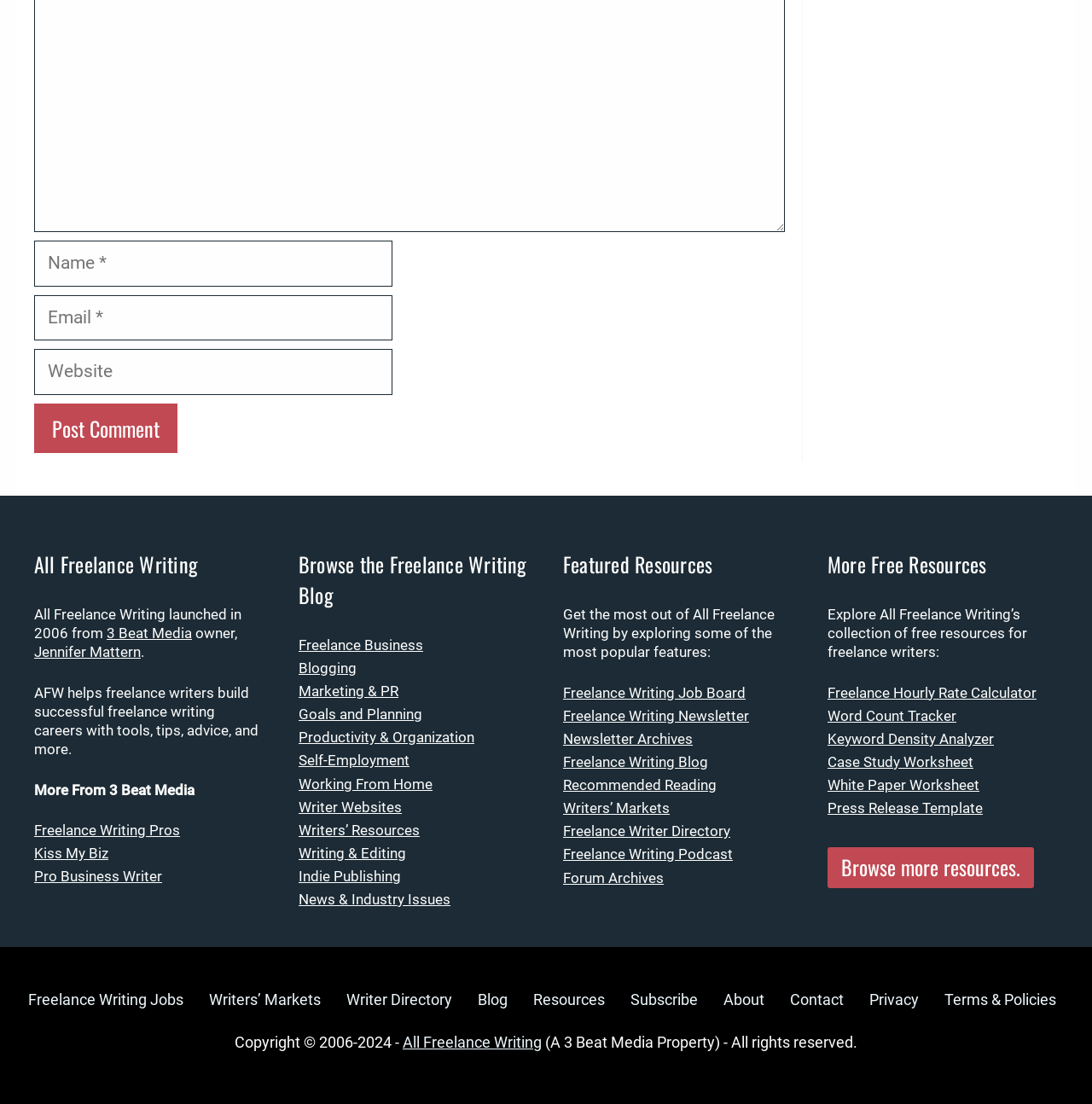Please determine the bounding box coordinates of the section I need to click to accomplish this instruction: "Enter your name".

[0.031, 0.218, 0.359, 0.26]